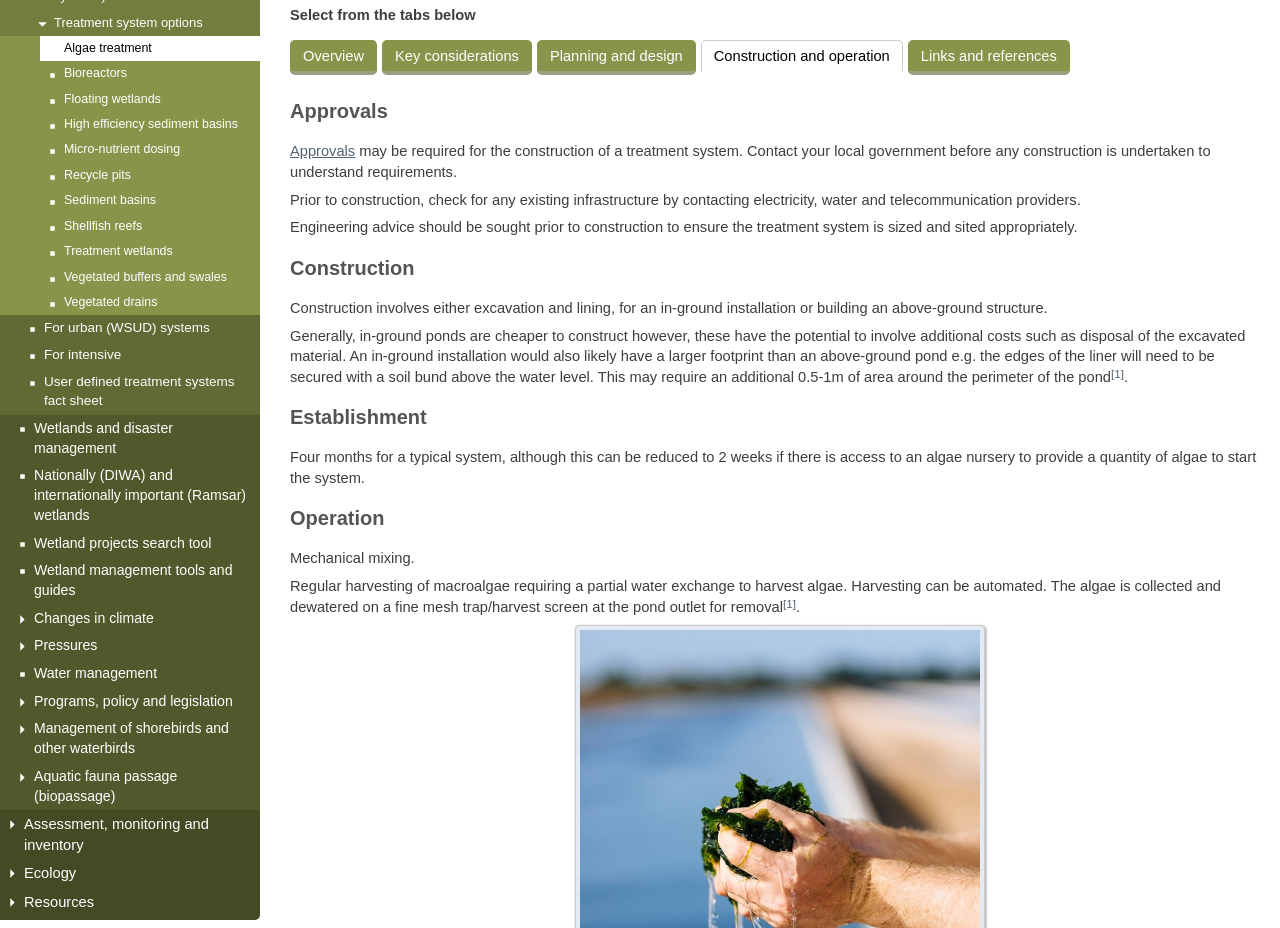Using the webpage screenshot and the element description News and resources, determine the bounding box coordinates. Specify the coordinates in the format (top-left x, top-left y, bottom-right x, bottom-right y) with values ranging from 0 to 1.

None